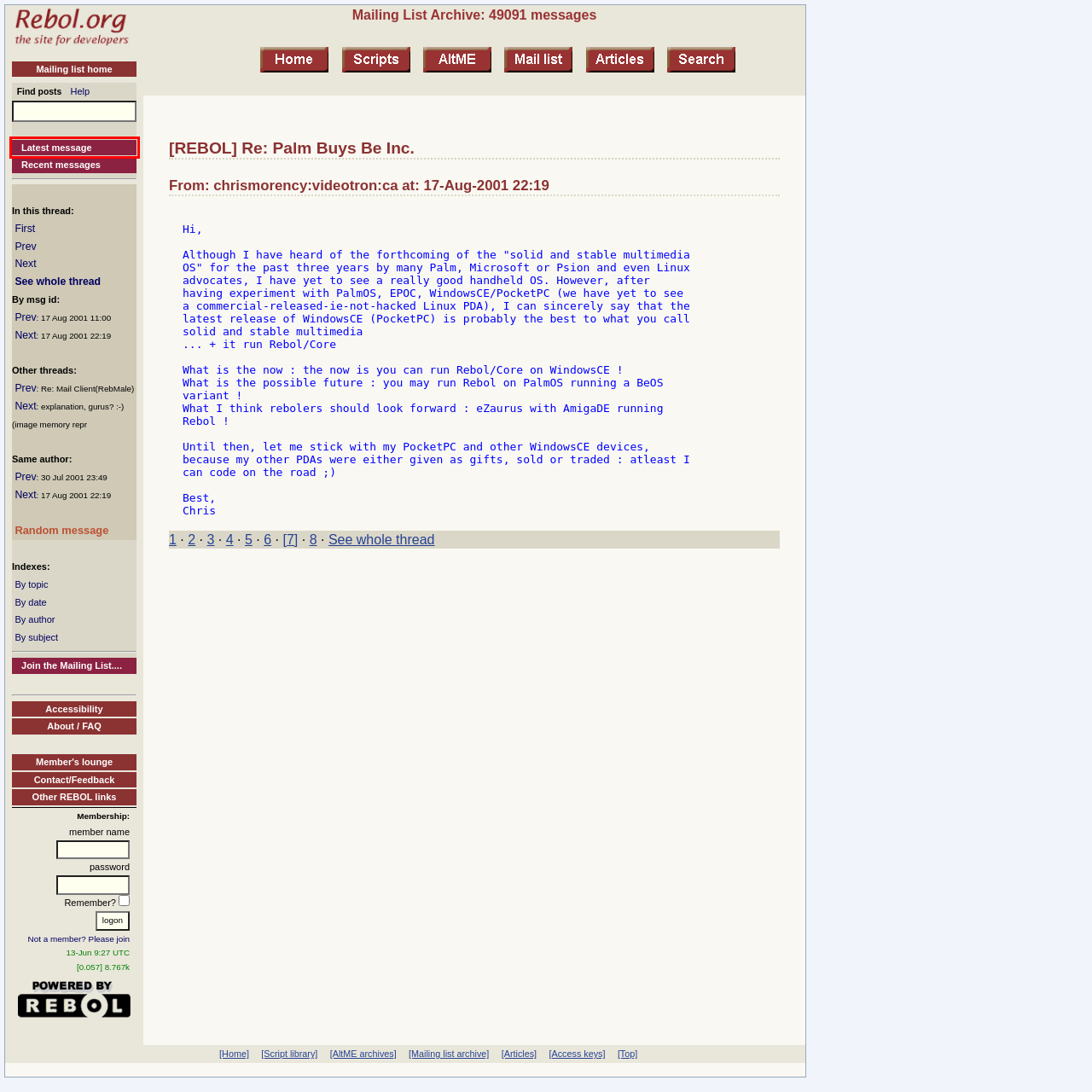Given a screenshot of a webpage with a red bounding box, please pick the webpage description that best fits the new webpage after clicking the element inside the bounding box. Here are the candidates:
A. Script Library: members lounge
B. Mailing List Archive
C. Mailing List Archive: Jun-2024
D. Mailing List Archive: Re: hash questions
E. Mailing List Archive: [REBOL.org] Recent changes
F. AltME groups
G. Mailing List Archive: Threads A
H. REBOL.org

E